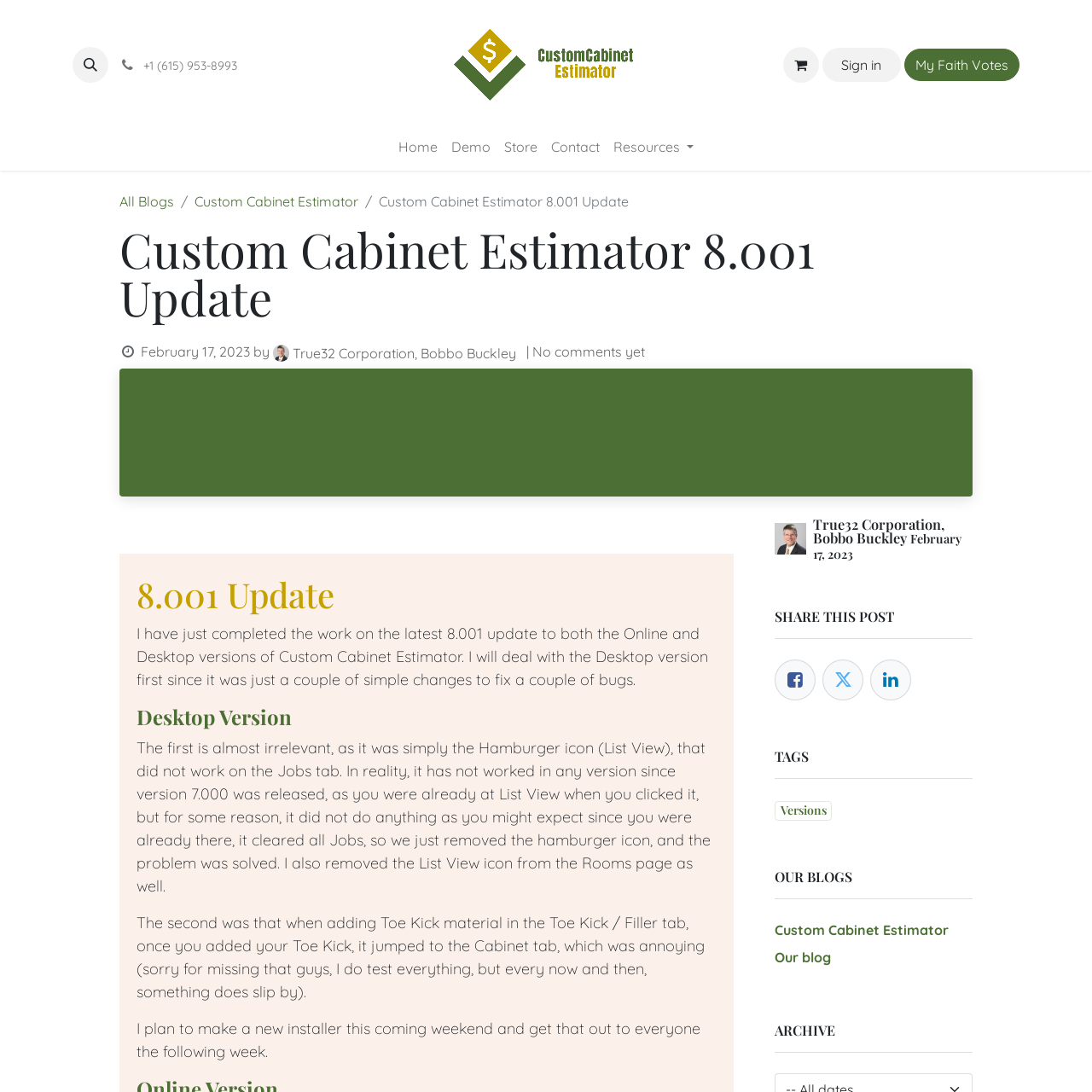Given the element description: "aria-label="LinkedIn" title="Share on LinkedIn"", predict the bounding box coordinates of this UI element. The coordinates must be four float numbers between 0 and 1, given as [left, top, right, bottom].

[0.797, 0.604, 0.834, 0.641]